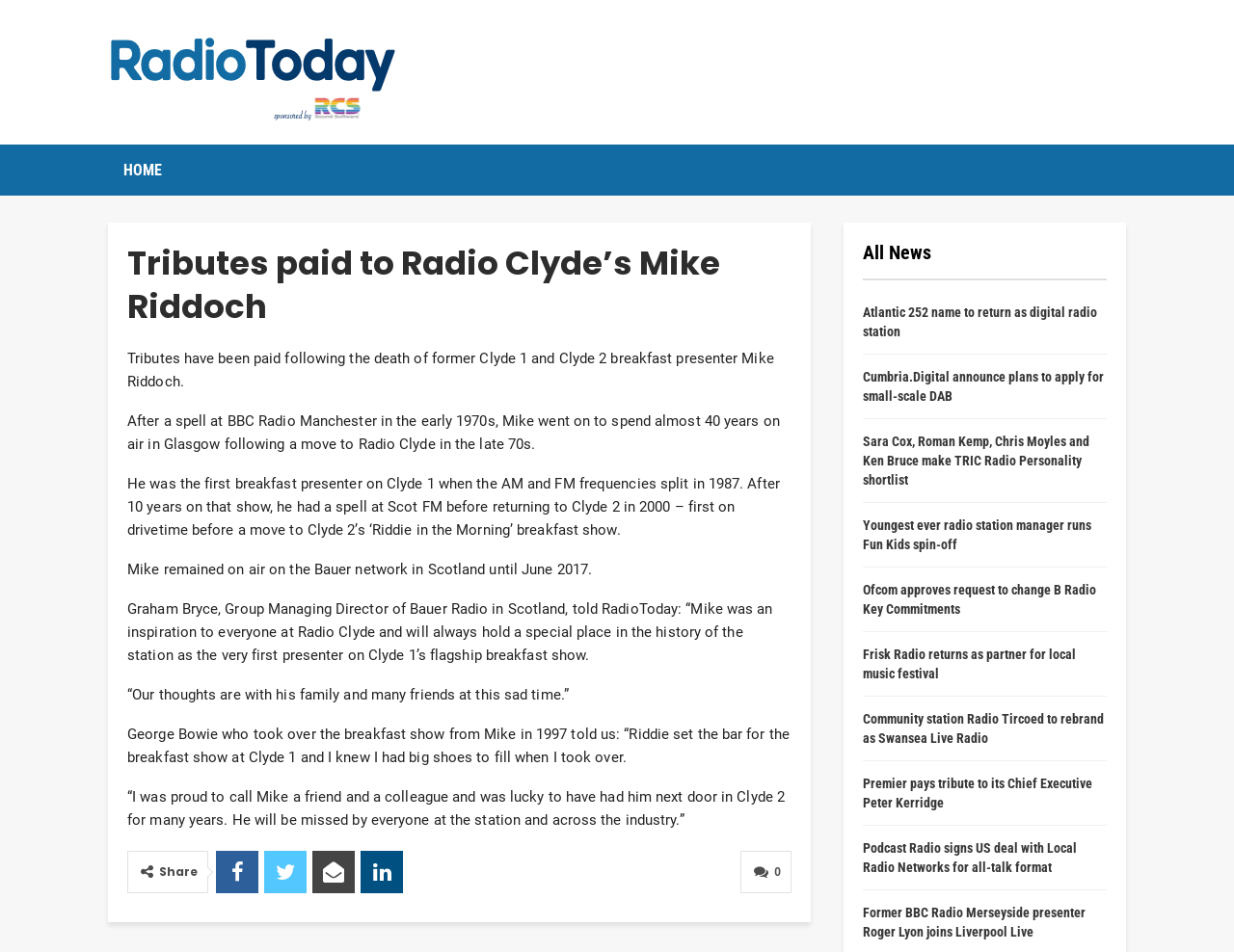Write an elaborate caption that captures the essence of the webpage.

The webpage is a tribute to Mike Riddoch, a former radio presenter who passed away. At the top of the page, there is a logo of RadioToday, accompanied by a link to the homepage. Below the logo, there is a heading that reads "Tributes paid to Radio Clyde's Mike Riddoch". 

Underneath the heading, there are several paragraphs of text that describe Mike Riddoch's career, including his time at BBC Radio Manchester, Radio Clyde, and Scot FM. The text also includes quotes from Graham Bryce, Group Managing Director of Bauer Radio in Scotland, and George Bowie, who took over the breakfast show from Mike in 1997.

To the right of the article, there are several links to other news articles, including "Atlantic 252 name to return as digital radio station", "Cumbria.Digital announce plans to apply for small-scale DAB", and "Sara Cox, Roman Kemp, Chris Moyles and Ken Bruce make TRIC Radio Personality shortlist", among others. 

At the bottom of the page, there are social media links, including Facebook, Twitter, and LinkedIn, as well as a "Share" button.